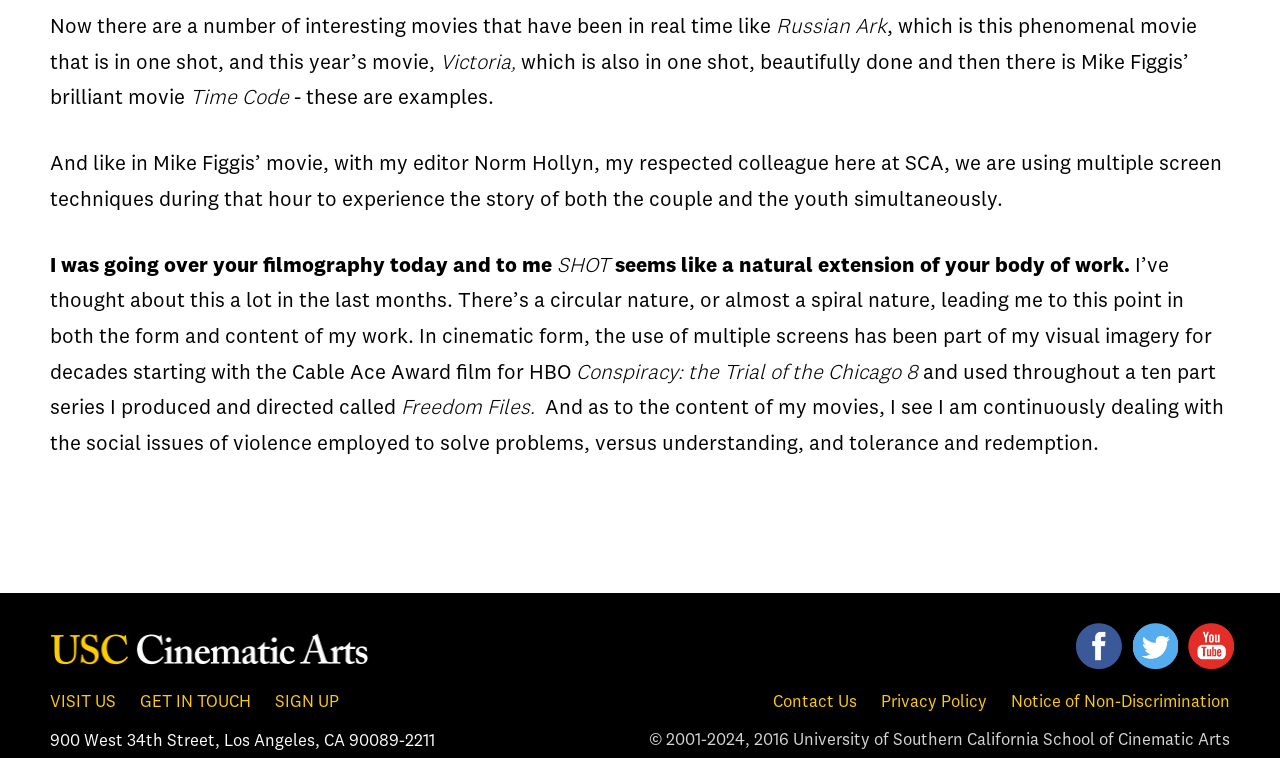From the element description USC Cinematic Arts, predict the bounding box coordinates of the UI element. The coordinates must be specified in the format (top-left x, top-left y, bottom-right x, bottom-right y) and should be within the 0 to 1 range.

[0.039, 0.821, 0.289, 0.887]